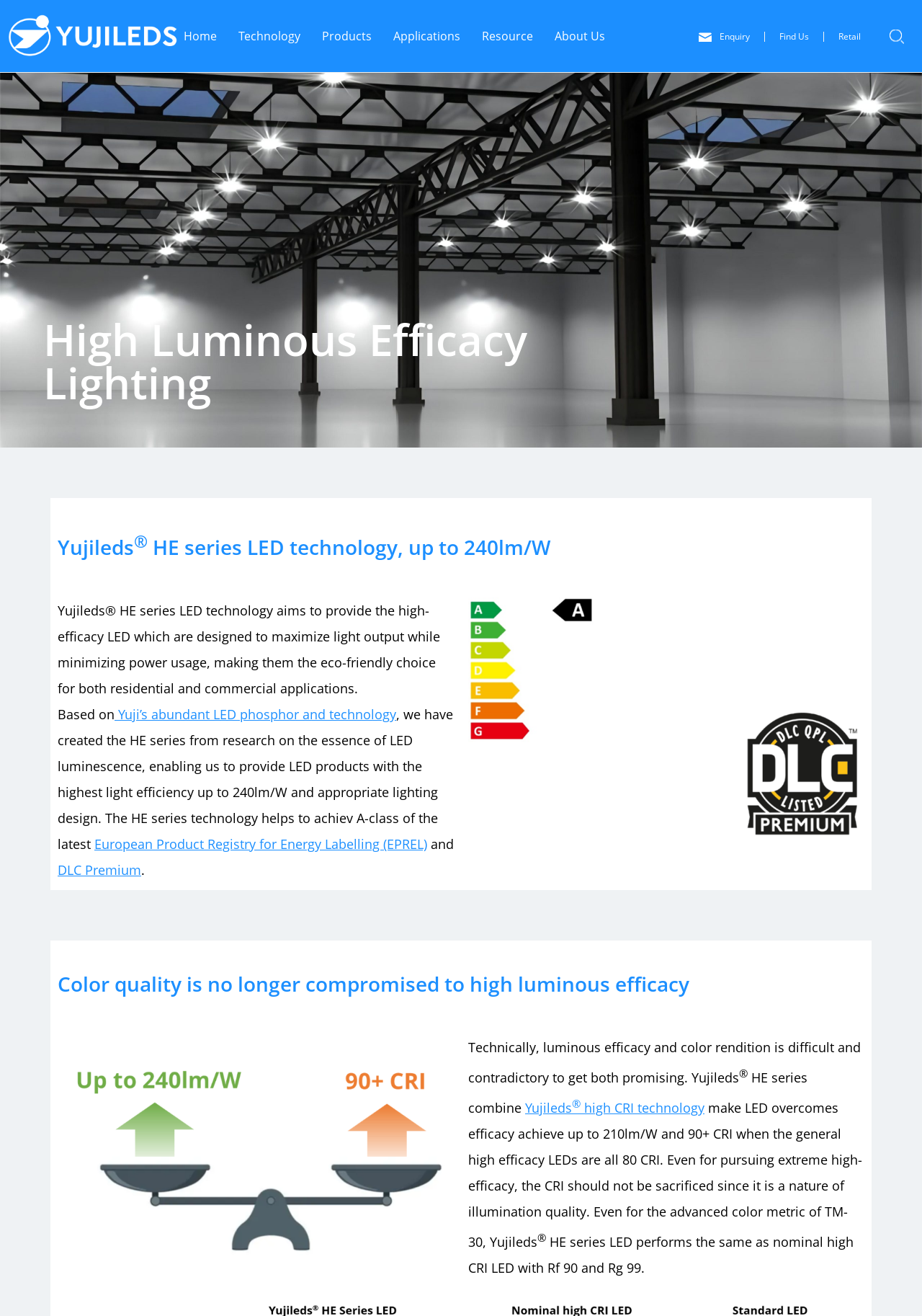Find the bounding box coordinates of the area to click in order to follow the instruction: "Click on the Technology link".

[0.259, 0.021, 0.326, 0.033]